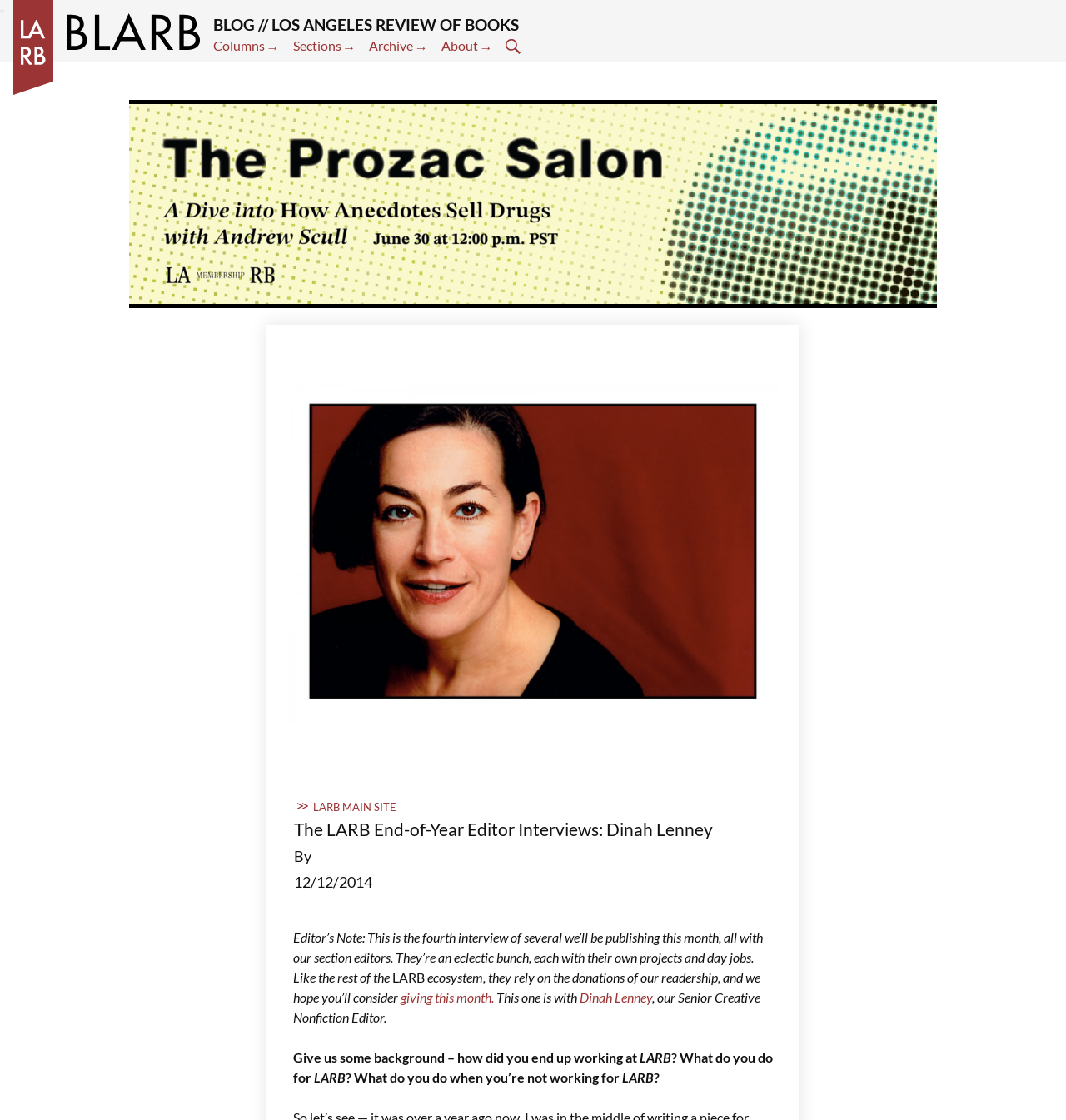Provide the bounding box coordinates of the area you need to click to execute the following instruction: "Consider giving this month".

[0.376, 0.883, 0.466, 0.897]